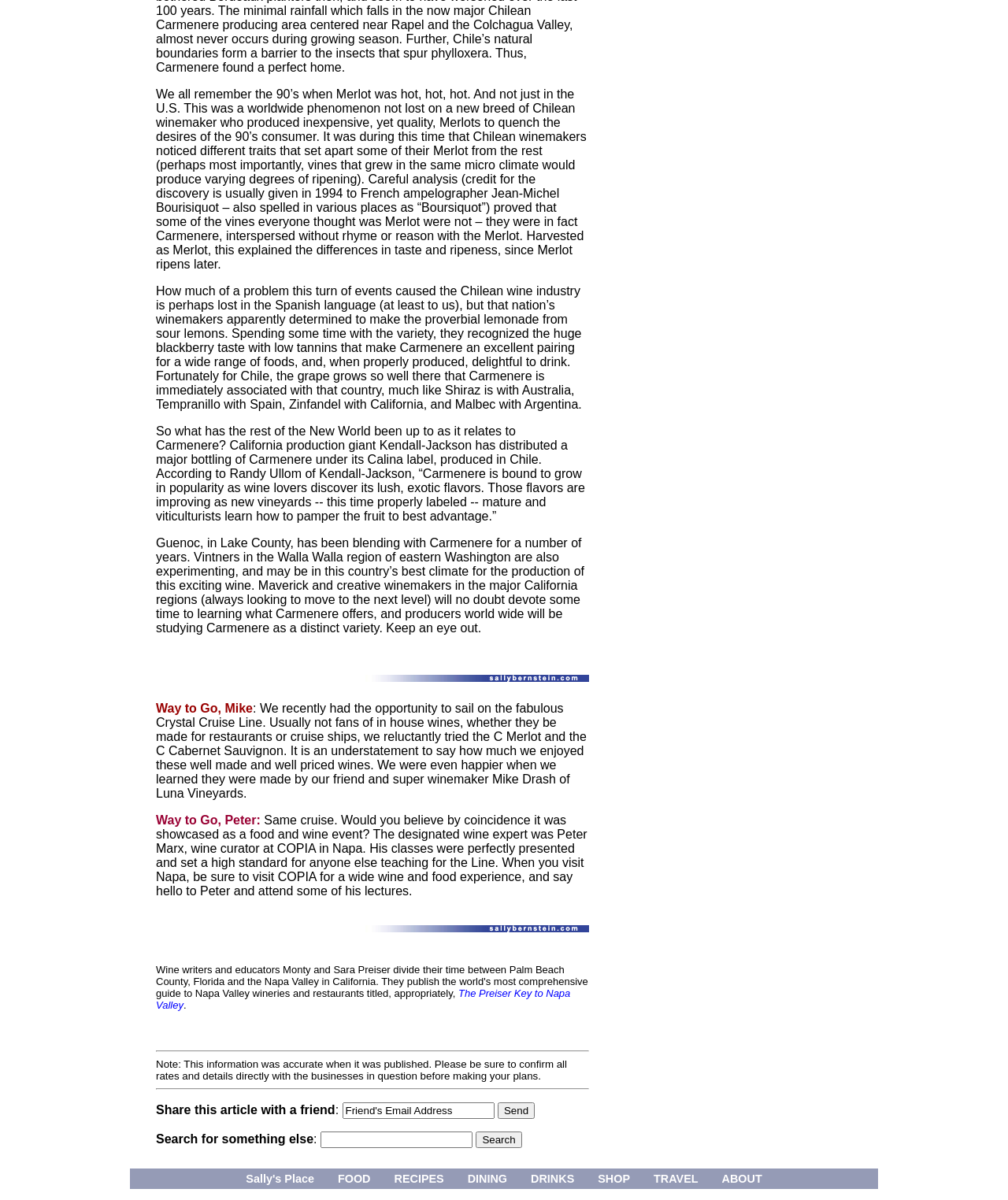Extract the bounding box coordinates for the UI element described by the text: "ABOUT". The coordinates should be in the form of [left, top, right, bottom] with values between 0 and 1.

[0.704, 0.974, 0.768, 0.991]